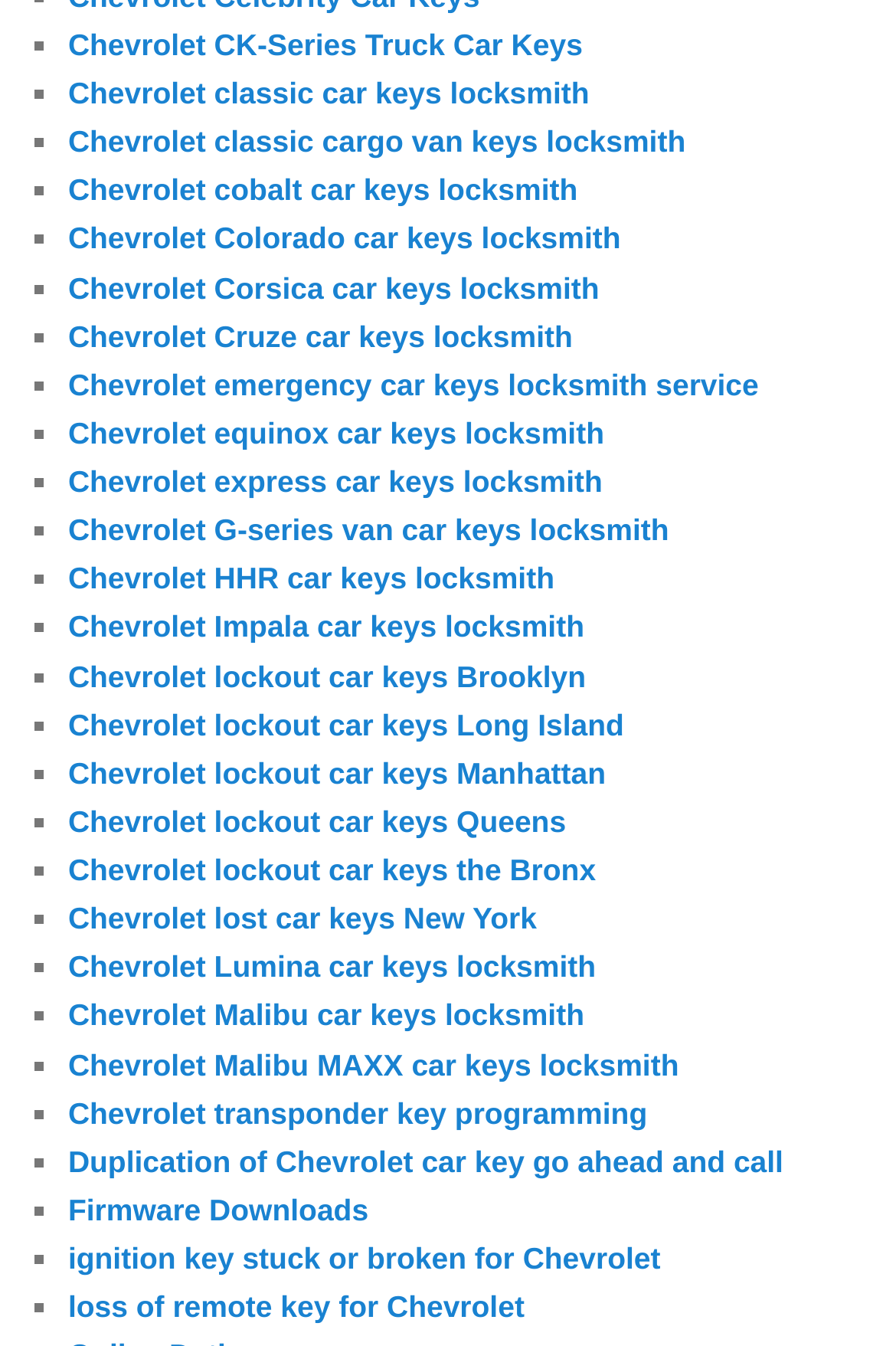Pinpoint the bounding box coordinates of the area that must be clicked to complete this instruction: "Check ignition key stuck or broken for Chevrolet".

[0.076, 0.922, 0.737, 0.948]